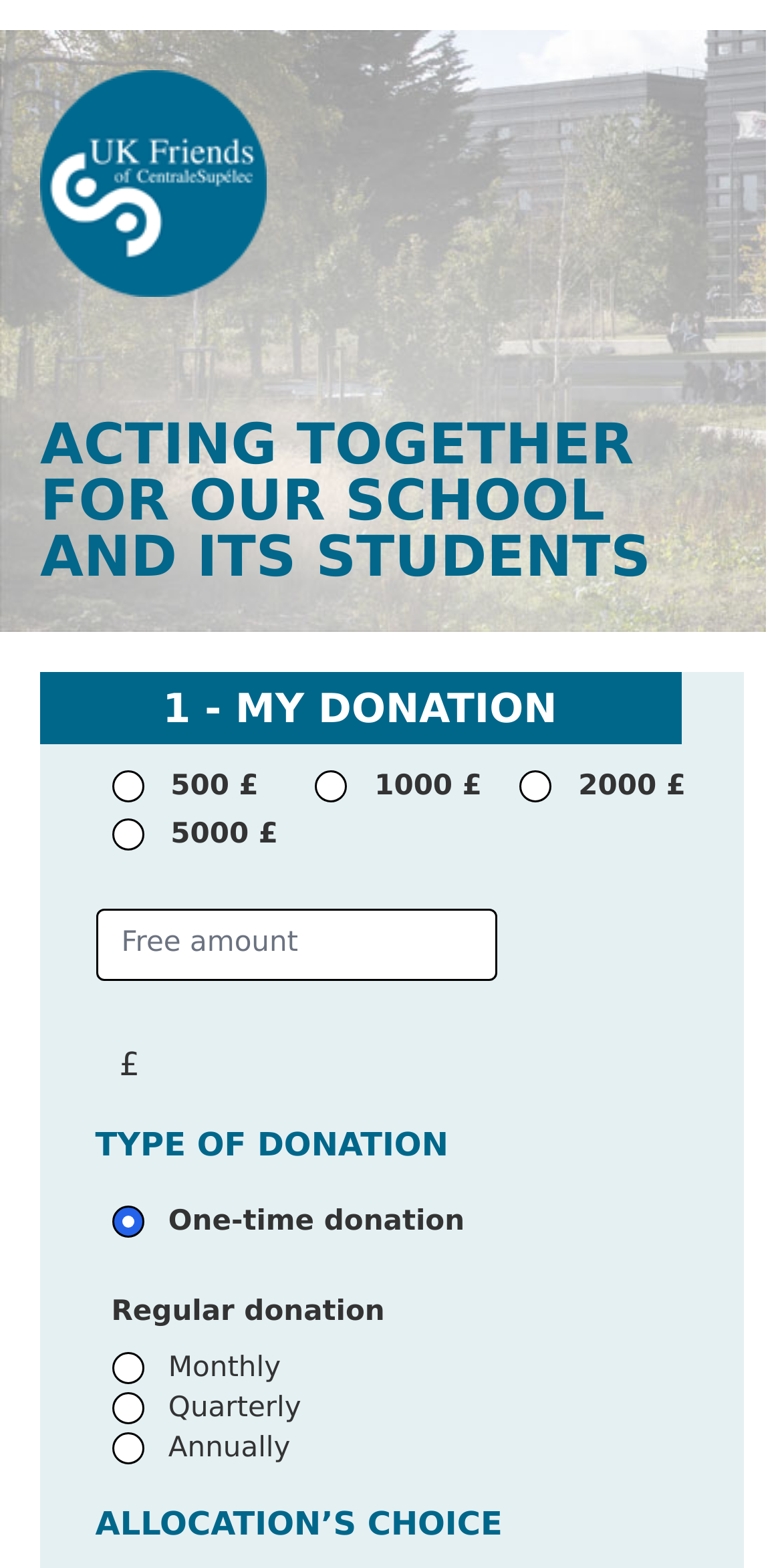What is the minimum donation amount?
Based on the image content, provide your answer in one word or a short phrase.

0